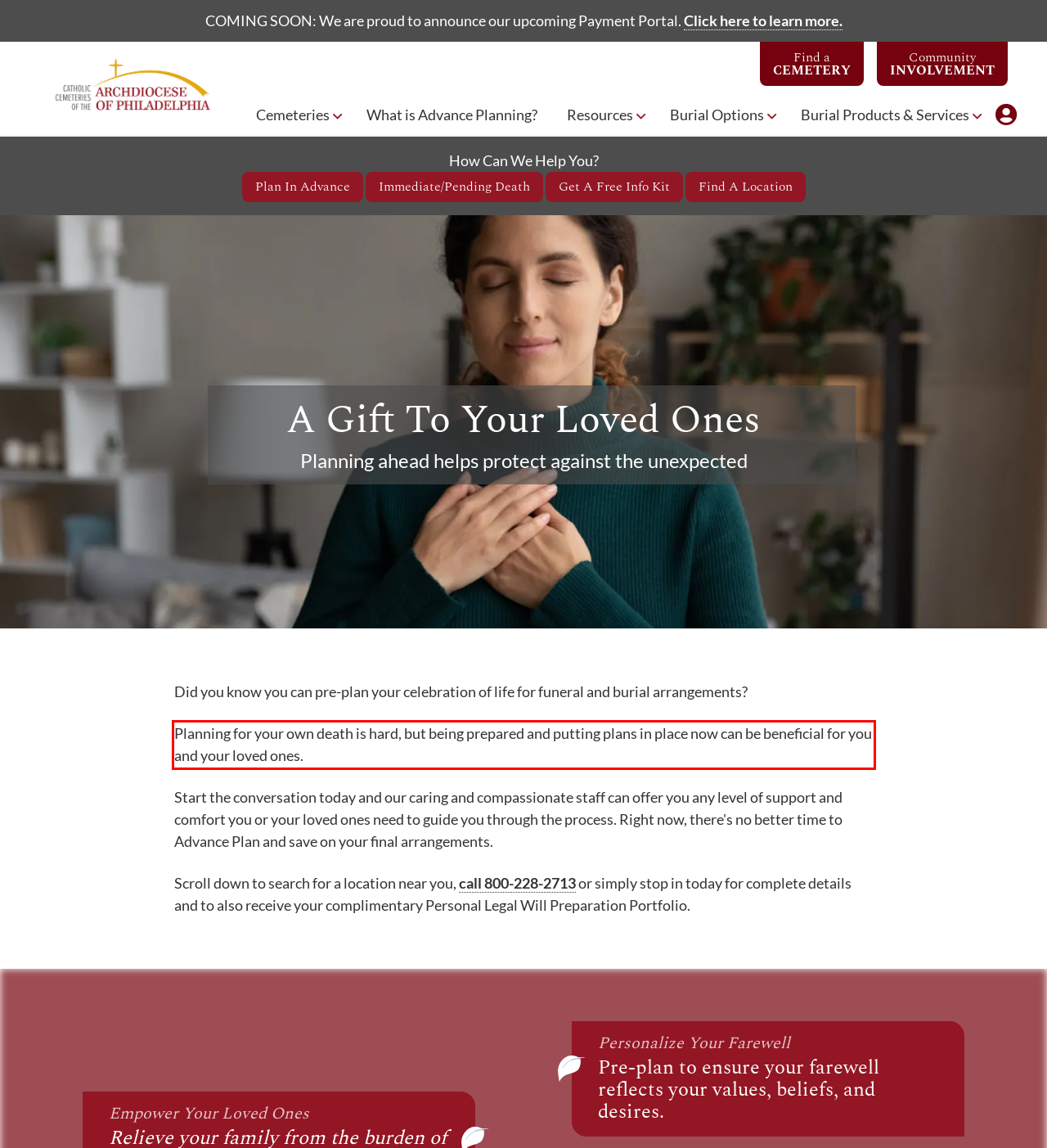You have a screenshot with a red rectangle around a UI element. Recognize and extract the text within this red bounding box using OCR.

Planning for your own death is hard, but being prepared and putting plans in place now can be beneficial for you and your loved ones.